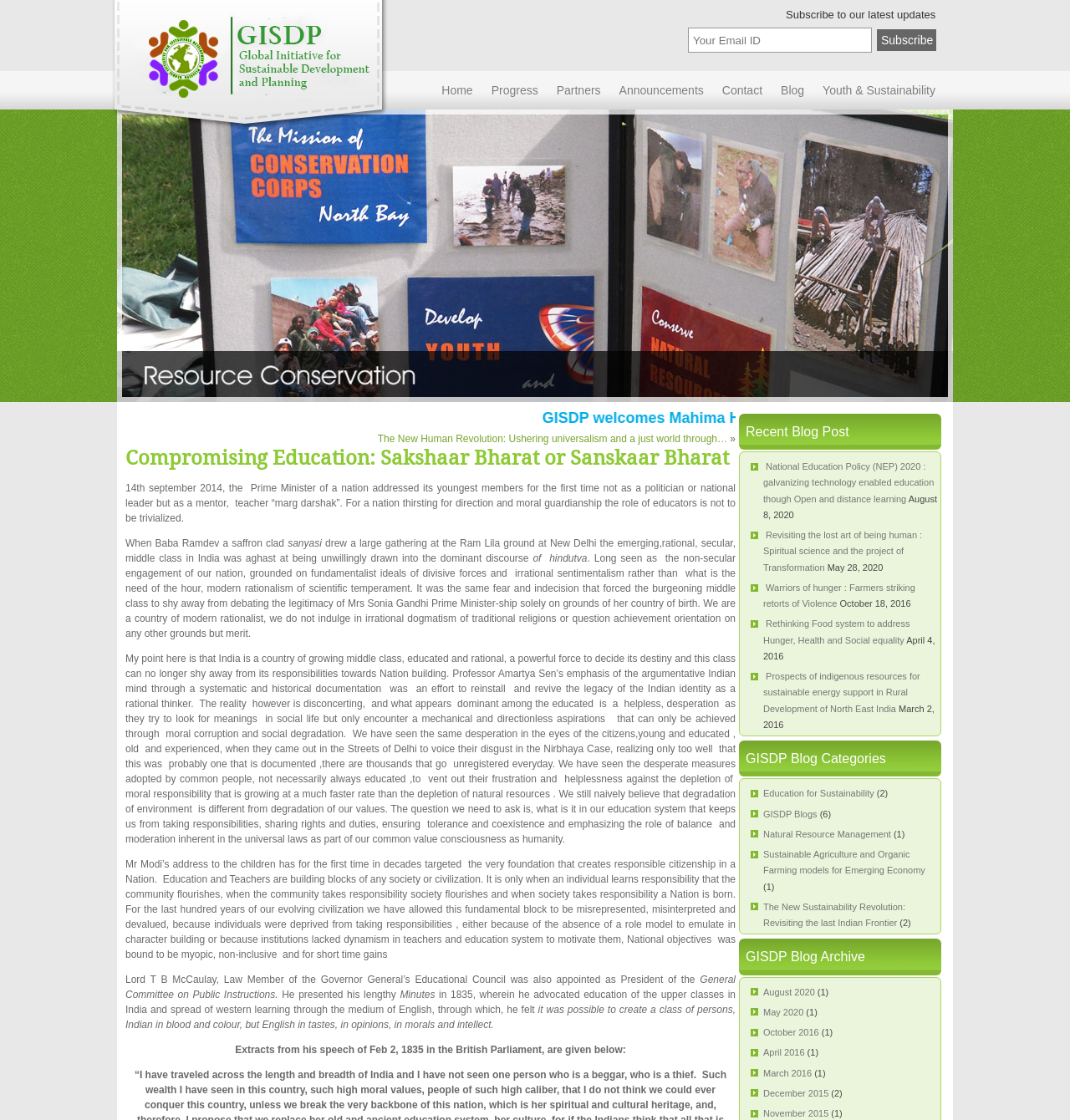Identify the bounding box coordinates for the region to click in order to carry out this instruction: "View the 'National Education Policy (NEP) 2020' article". Provide the coordinates using four float numbers between 0 and 1, formatted as [left, top, right, bottom].

[0.713, 0.412, 0.873, 0.45]